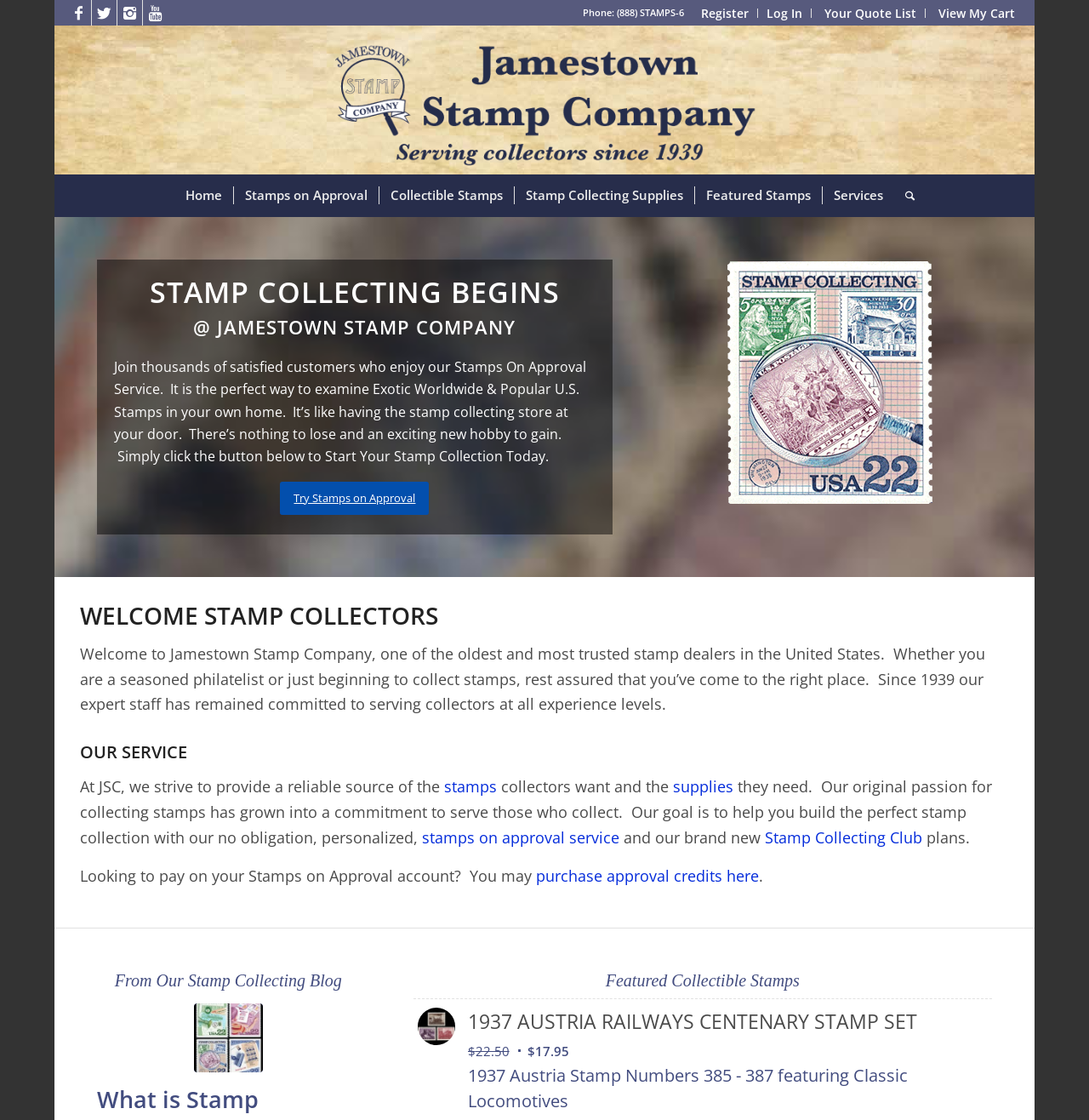Determine the bounding box coordinates of the target area to click to execute the following instruction: "Subscribe to newsletter."

None